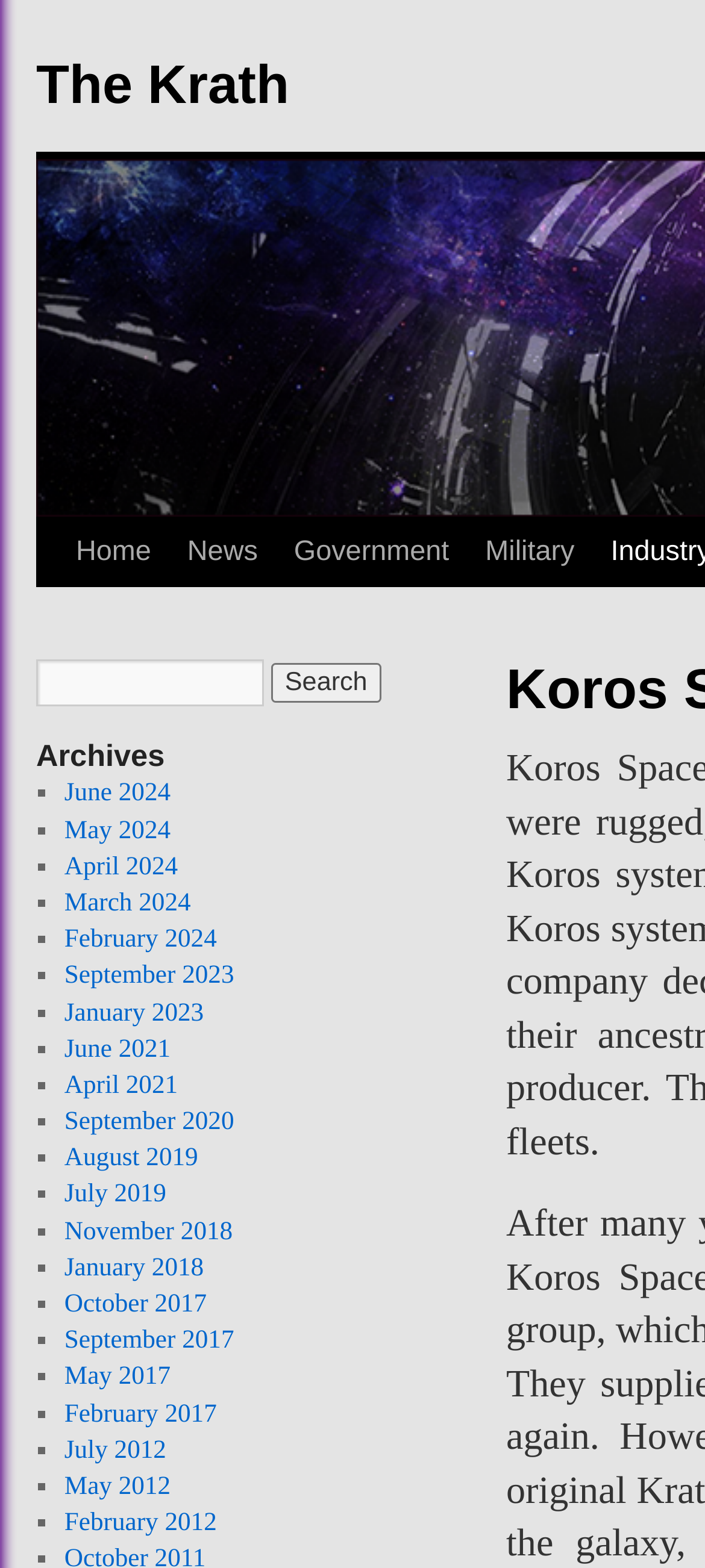Identify the bounding box coordinates for the region to click in order to carry out this instruction: "View archives". Provide the coordinates using four float numbers between 0 and 1, formatted as [left, top, right, bottom].

[0.051, 0.471, 0.564, 0.495]